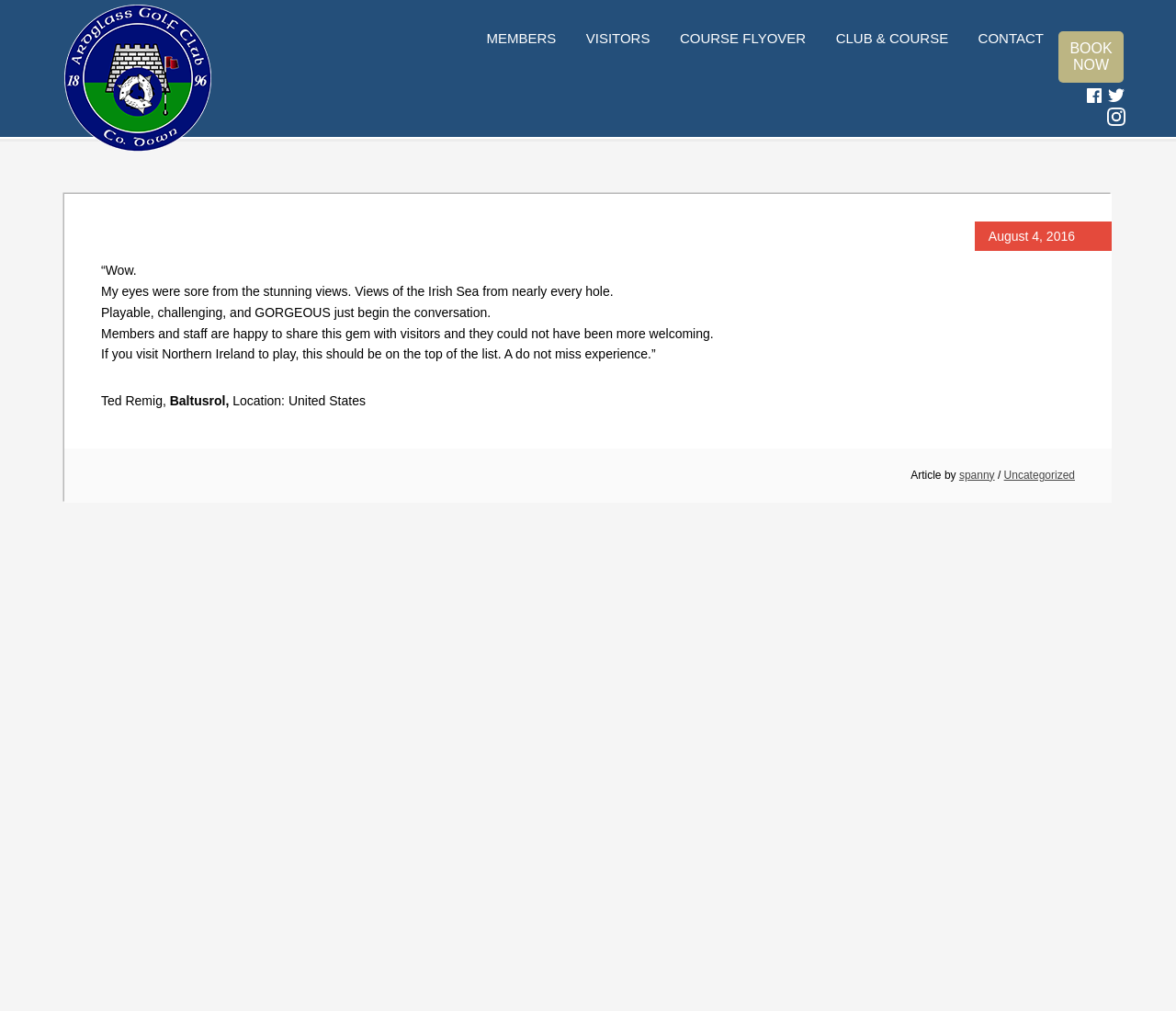Please find the bounding box coordinates of the clickable region needed to complete the following instruction: "Click the 'COURSE FLYOVER' link". The bounding box coordinates must consist of four float numbers between 0 and 1, i.e., [left, top, right, bottom].

[0.567, 0.0, 0.696, 0.054]